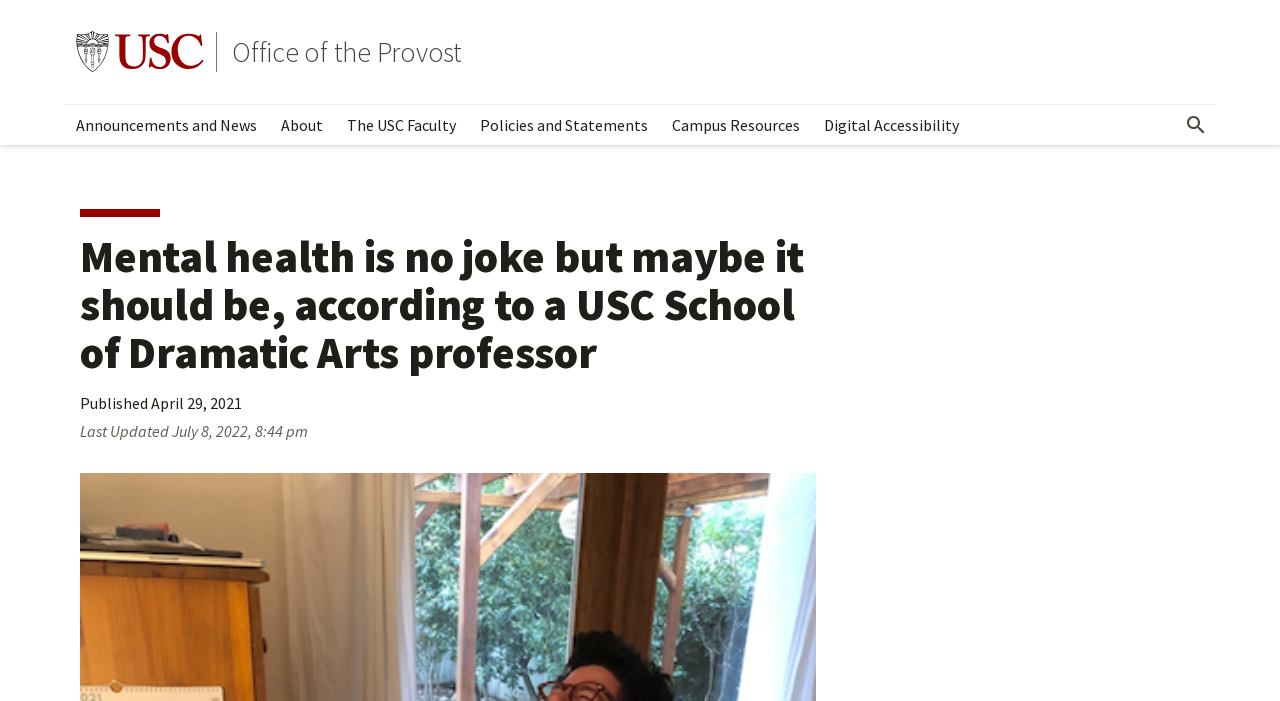What is the name of the university?
Please describe in detail the information shown in the image to answer the question.

The webpage contains a USC monogram and mentions the 'Office of the Provost' and 'USC School of Dramatic Arts', indicating that the university is the University of Southern California, commonly referred to as USC.